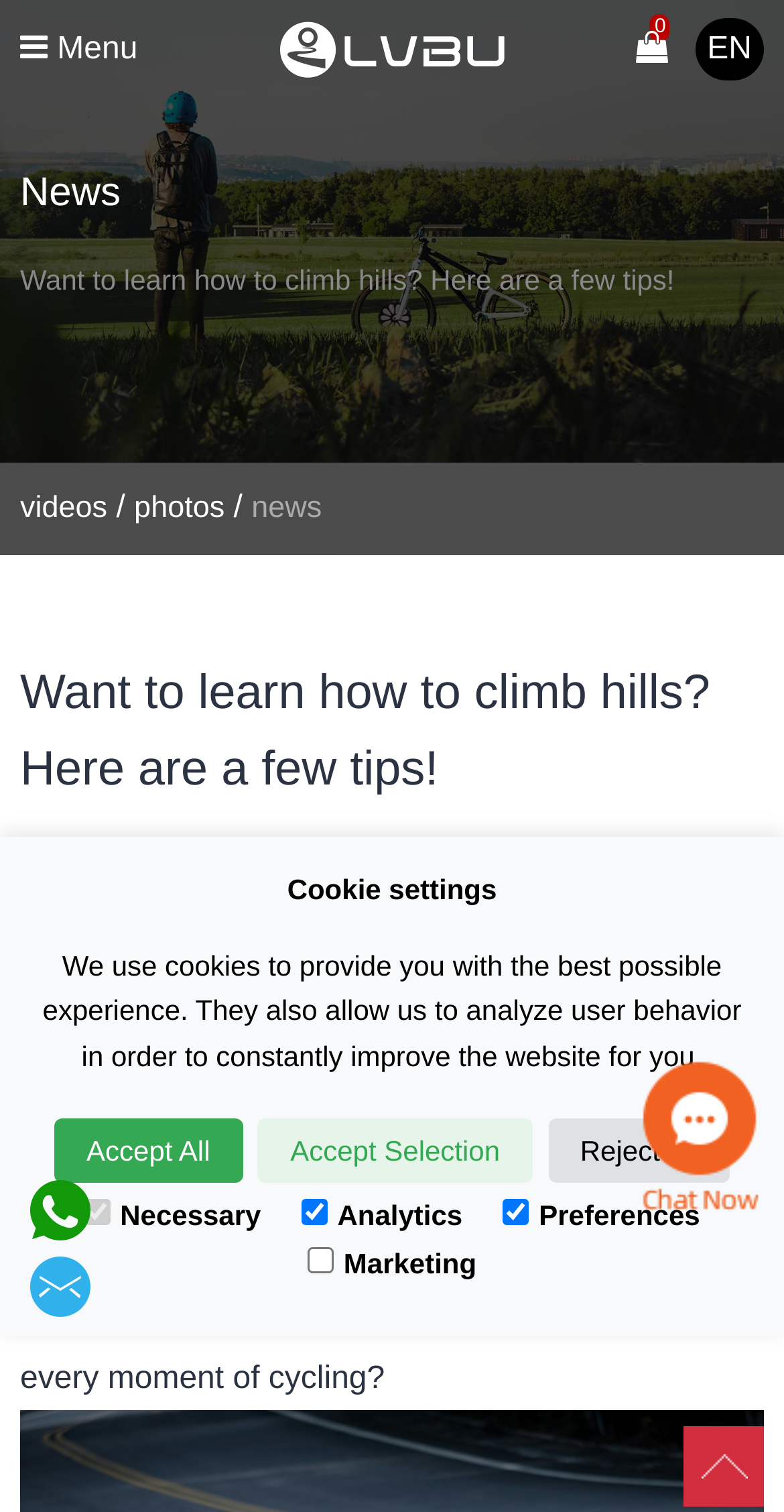Find the bounding box coordinates of the element you need to click on to perform this action: 'Explore thrilling treks to cover in India'. The coordinates should be represented by four float values between 0 and 1, in the format [left, top, right, bottom].

None